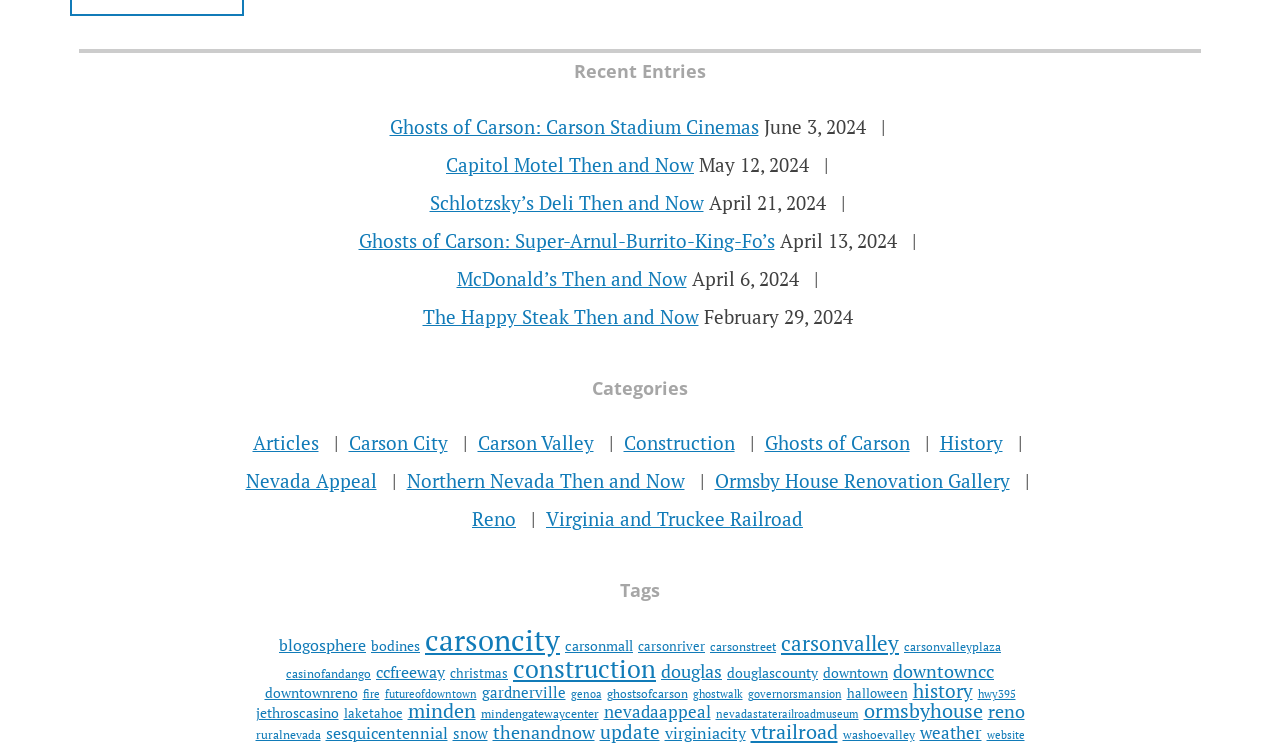Determine the bounding box coordinates of the target area to click to execute the following instruction: "View recent entries."

[0.188, 0.08, 0.812, 0.112]